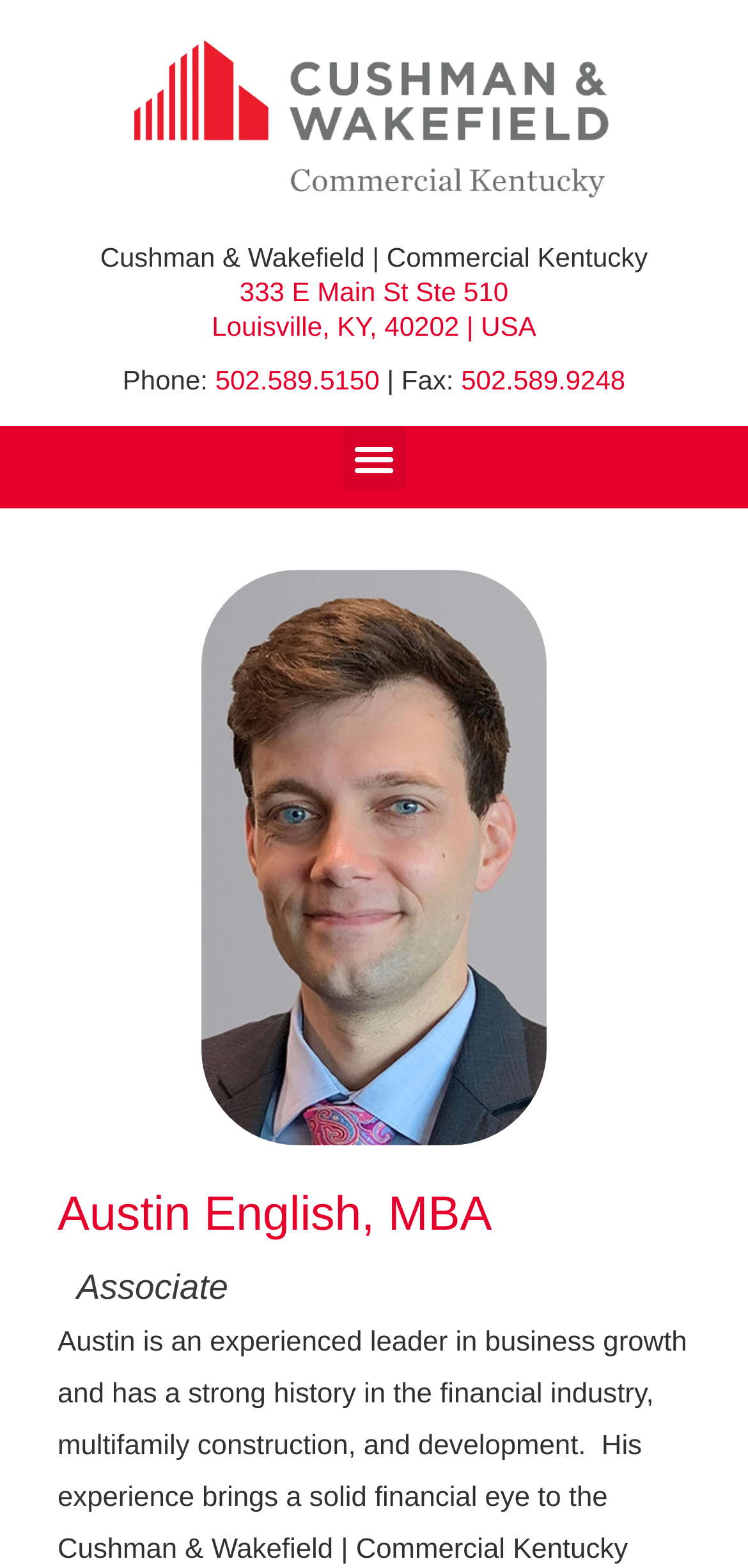What is the company name?
From the image, provide a succinct answer in one word or a short phrase.

Cushman & Wakefield